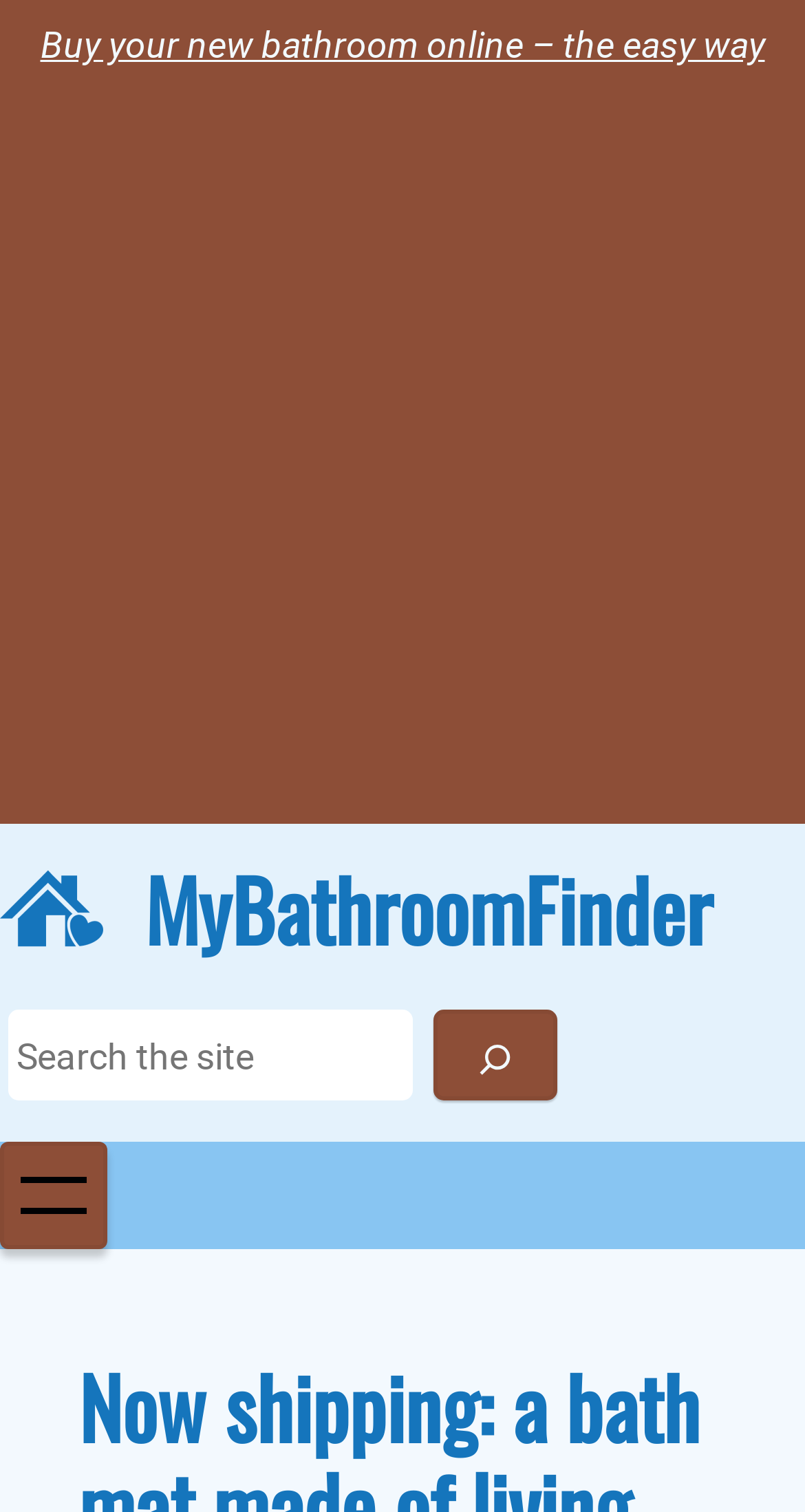Please reply with a single word or brief phrase to the question: 
How many search boxes are on the page?

1